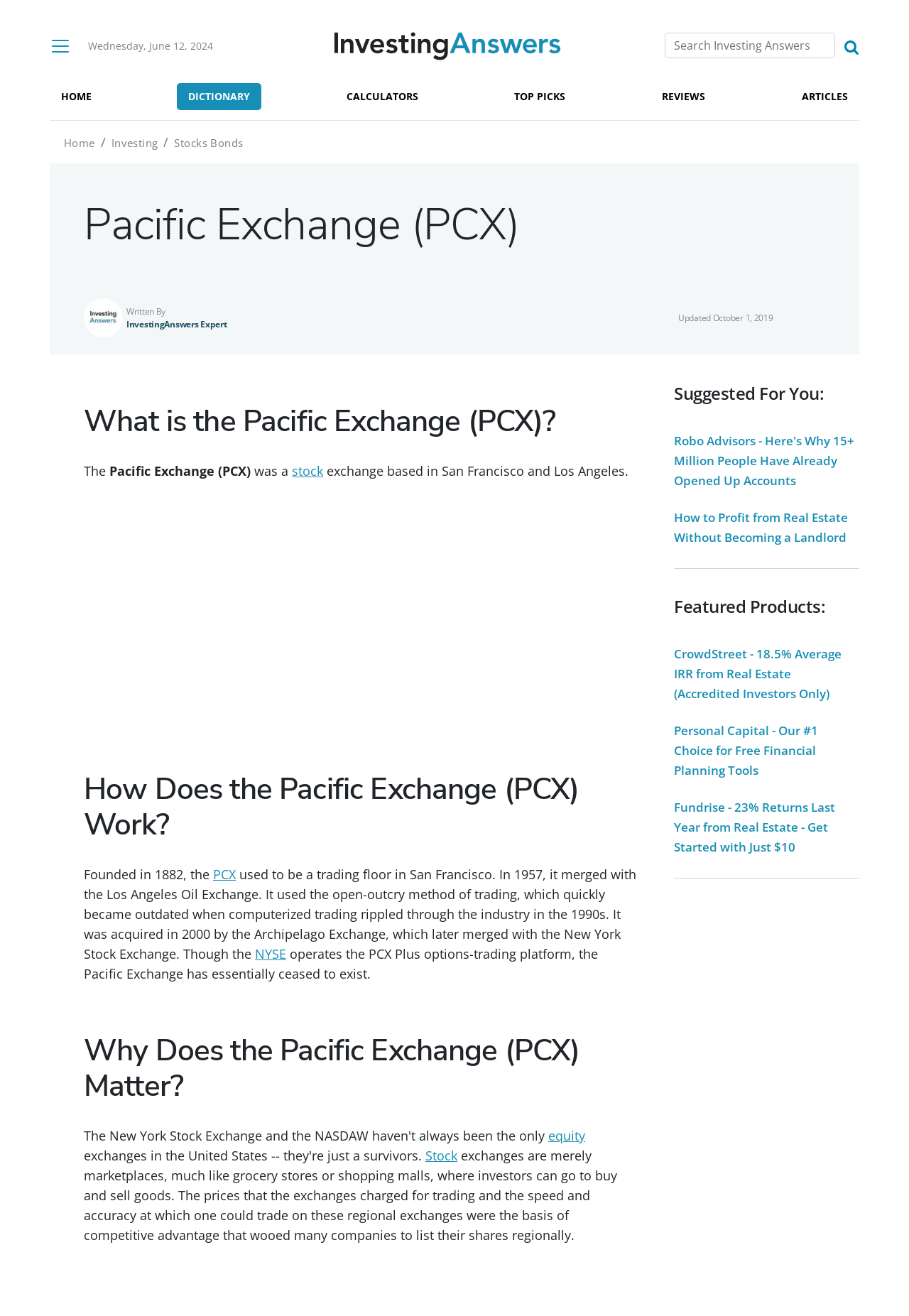What is the name of the options-trading platform operated by the Pacific Exchange?
Utilize the information in the image to give a detailed answer to the question.

Based on the webpage content, the Pacific Exchange operates the PCX Plus options-trading platform, as mentioned in the third paragraph of the article.